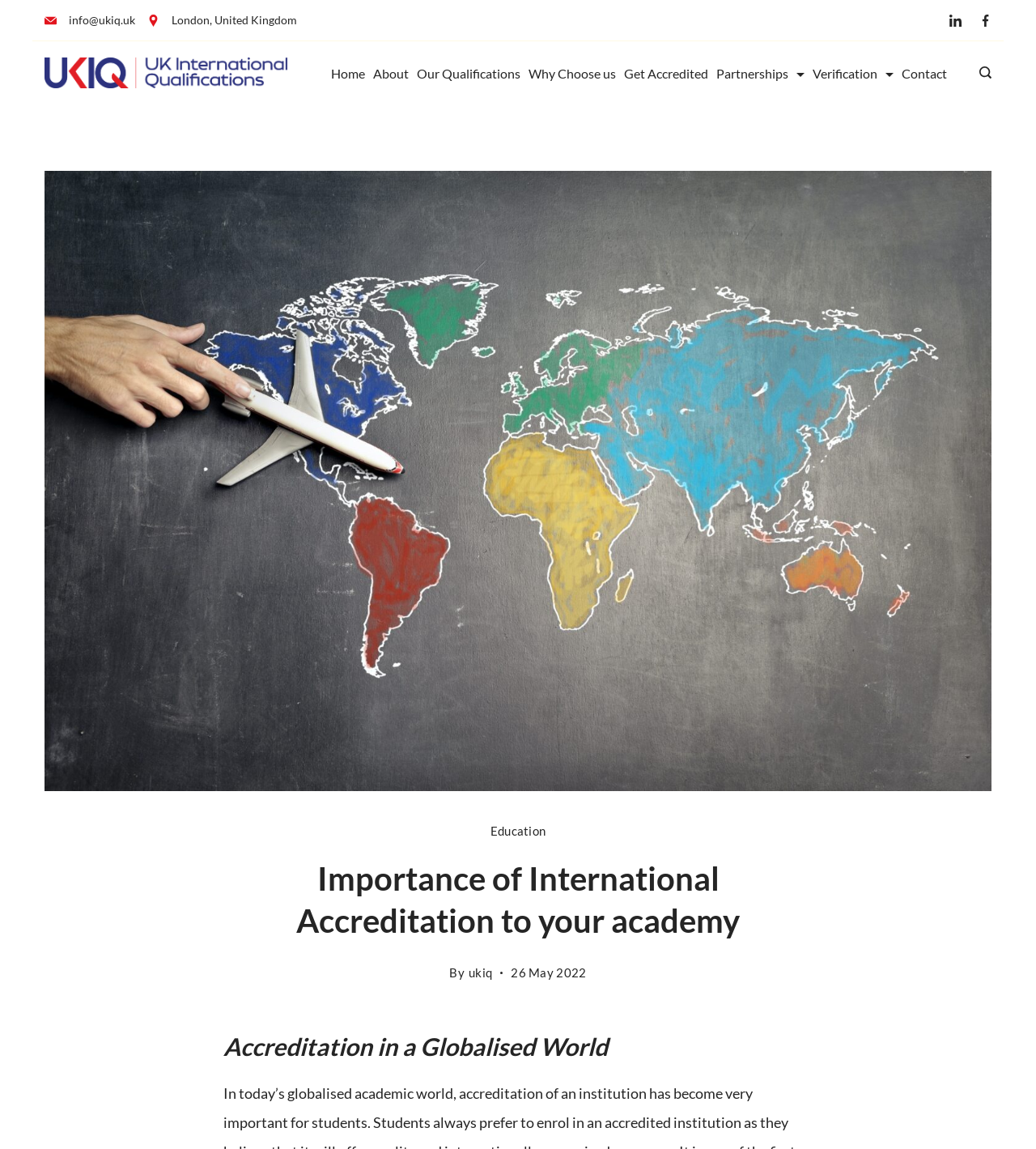Please use the details from the image to answer the following question comprehensively:
What is the topic of the article on the webpage?

I analyzed the heading elements on the webpage and found that the main topic of the article is 'Importance of International Accreditation to your academy', which is further divided into subtopics such as 'Accreditation in a Globalised World'.